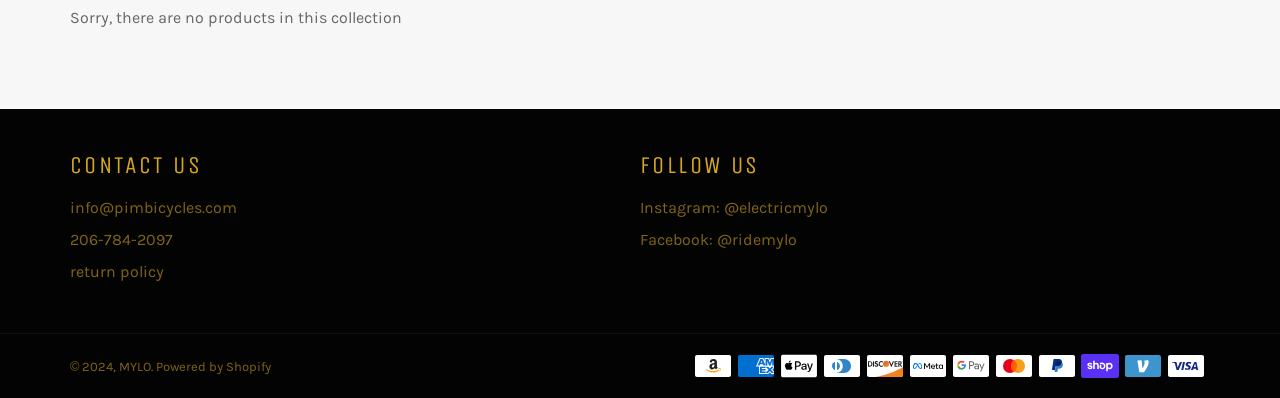Give a short answer using one word or phrase for the question:
Is there a return policy?

Yes